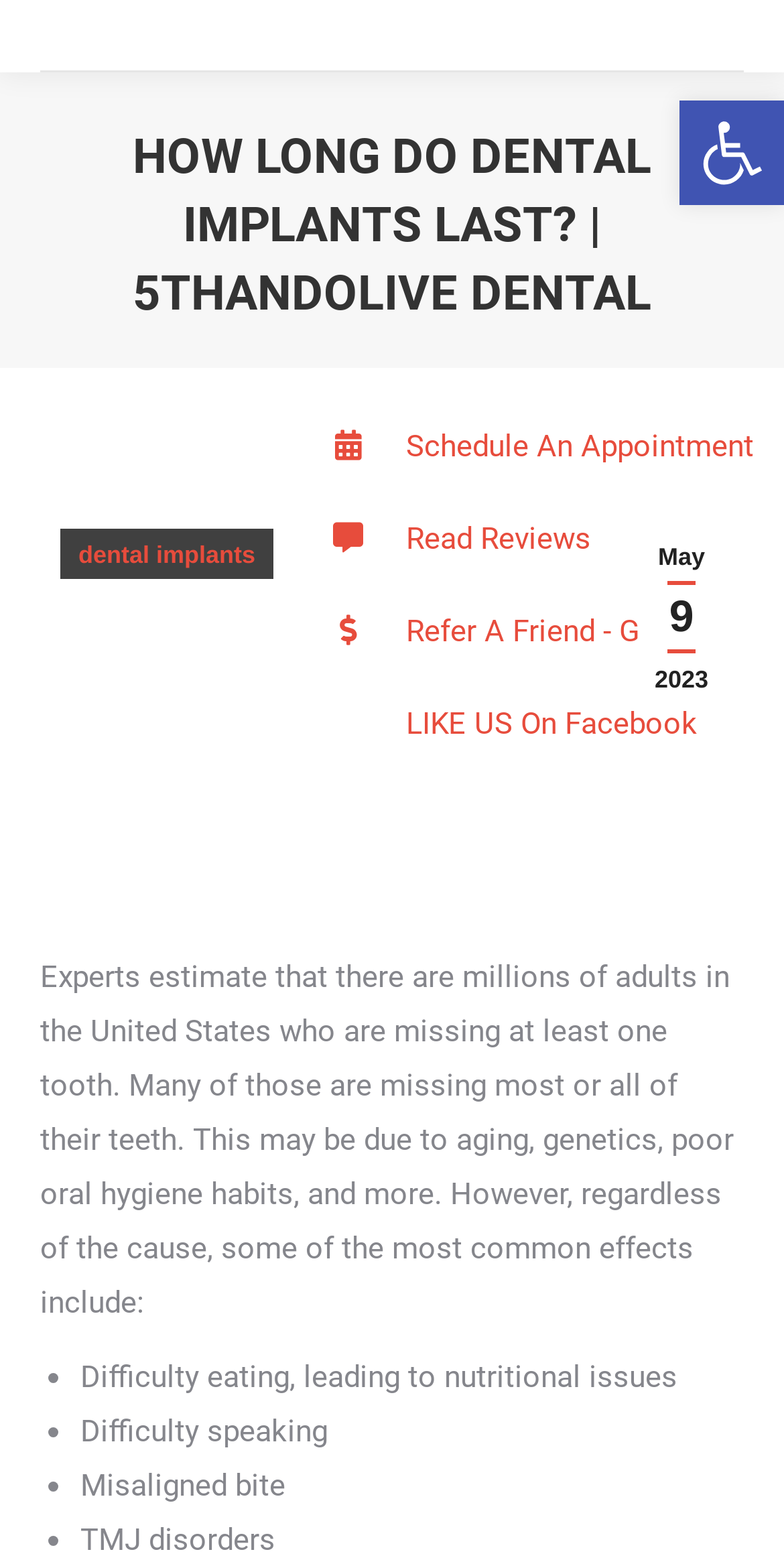Could you find the bounding box coordinates of the clickable area to complete this instruction: "Open accessibility tools"?

[0.867, 0.064, 1.0, 0.131]